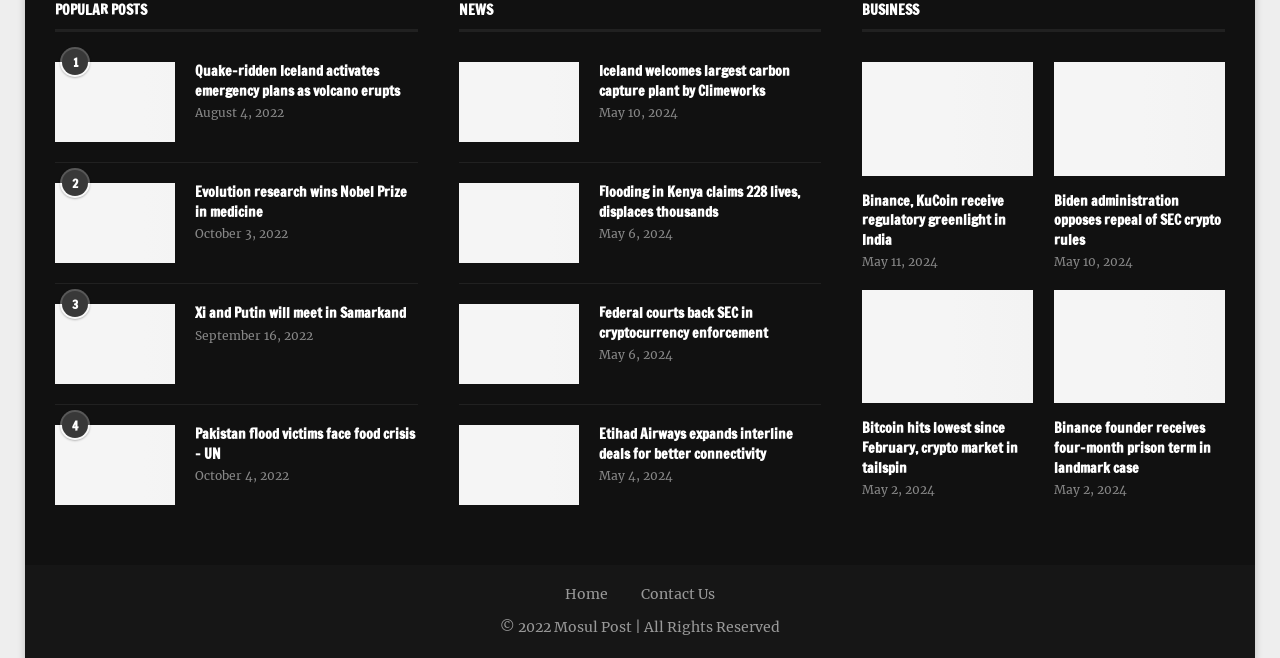Extract the bounding box coordinates of the UI element described by: "Contact Us". The coordinates should include four float numbers ranging from 0 to 1, e.g., [left, top, right, bottom].

[0.501, 0.889, 0.559, 0.916]